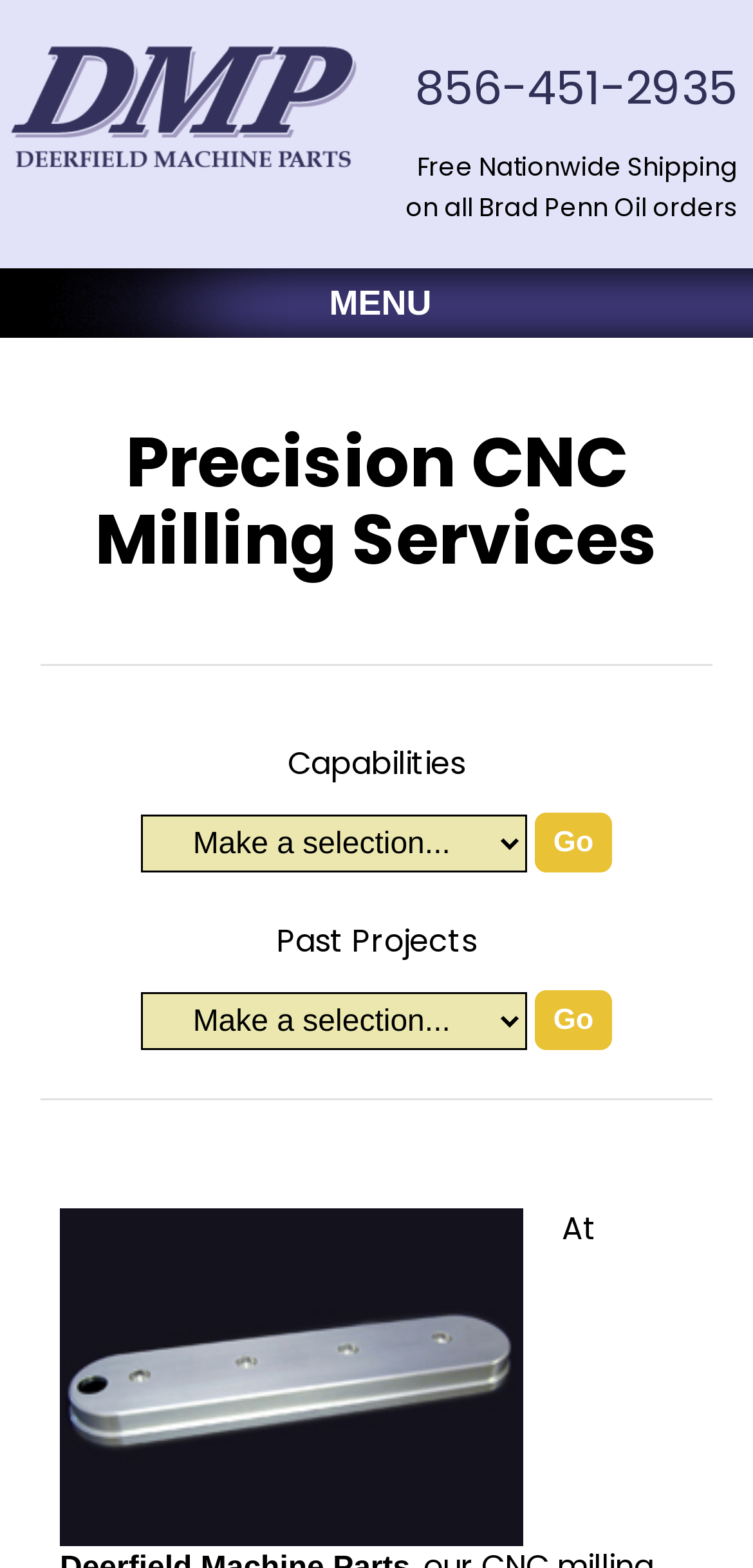Determine the bounding box coordinates of the clickable element necessary to fulfill the instruction: "Call the phone number". Provide the coordinates as four float numbers within the 0 to 1 range, i.e., [left, top, right, bottom].

[0.551, 0.036, 0.979, 0.076]